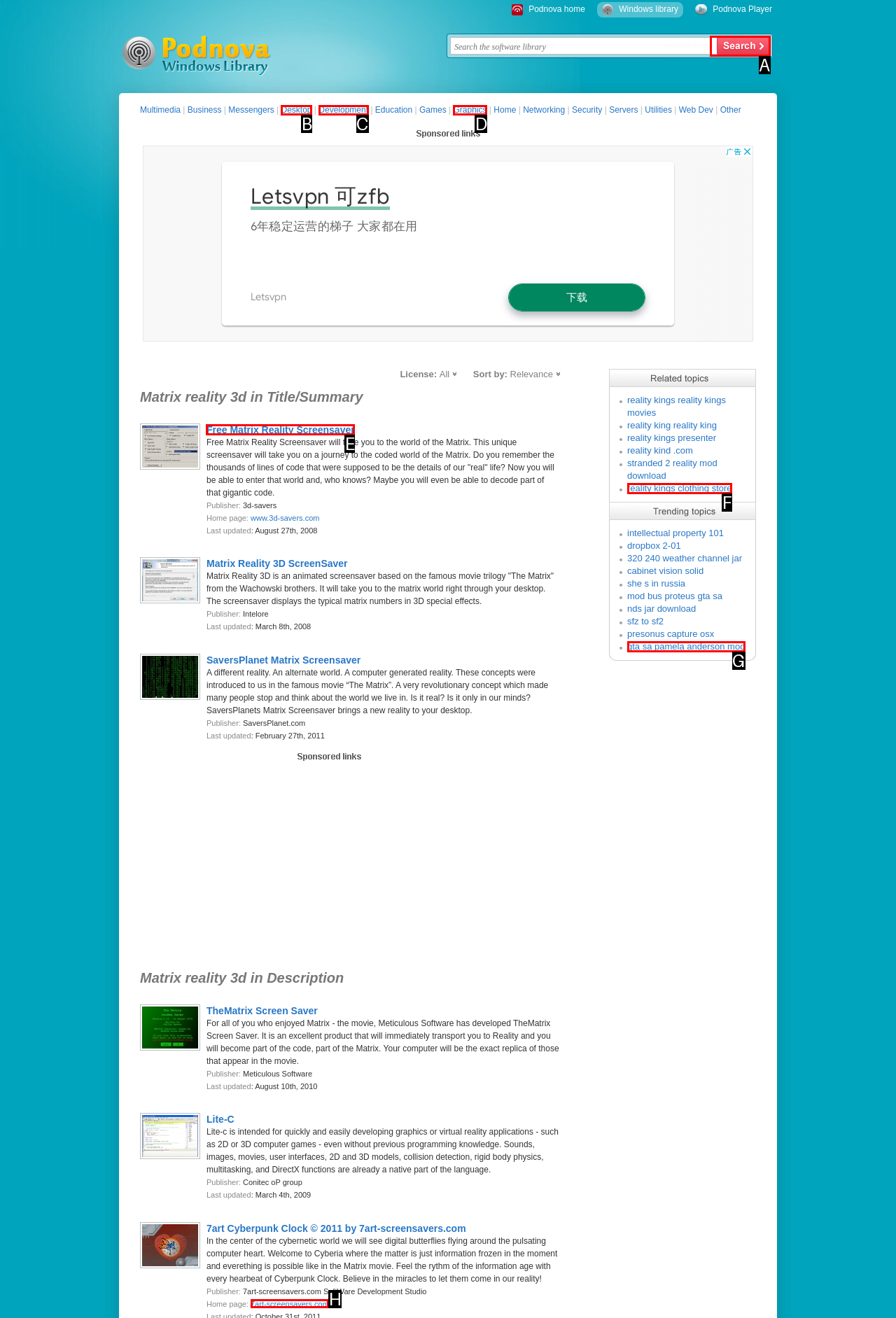Please identify the correct UI element to click for the task: Click on Free Matrix Reality Screensaver Respond with the letter of the appropriate option.

E